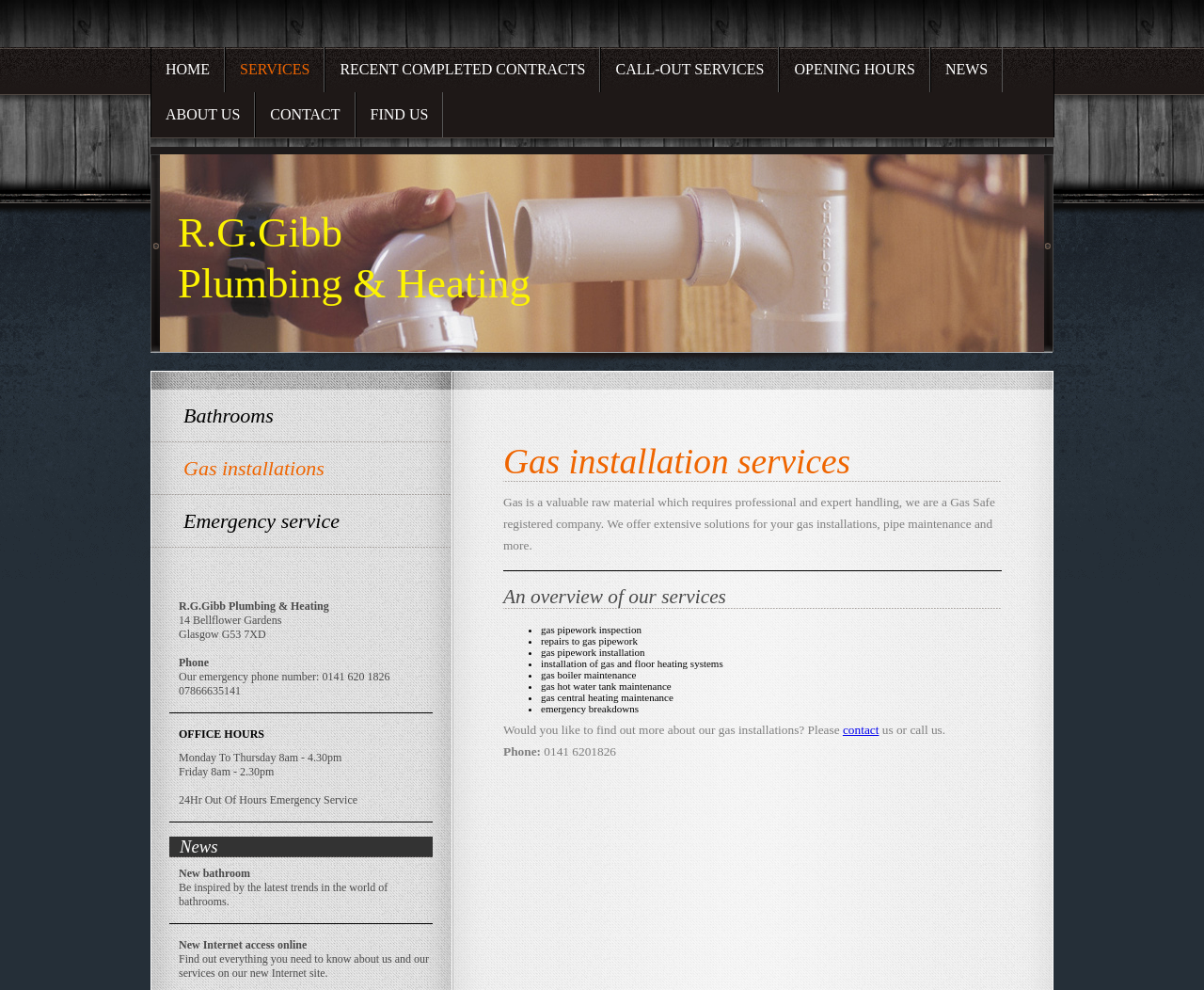Locate the UI element that matches the description contact in the webpage screenshot. Return the bounding box coordinates in the format (top-left x, top-left y, bottom-right x, bottom-right y), with values ranging from 0 to 1.

[0.7, 0.73, 0.73, 0.744]